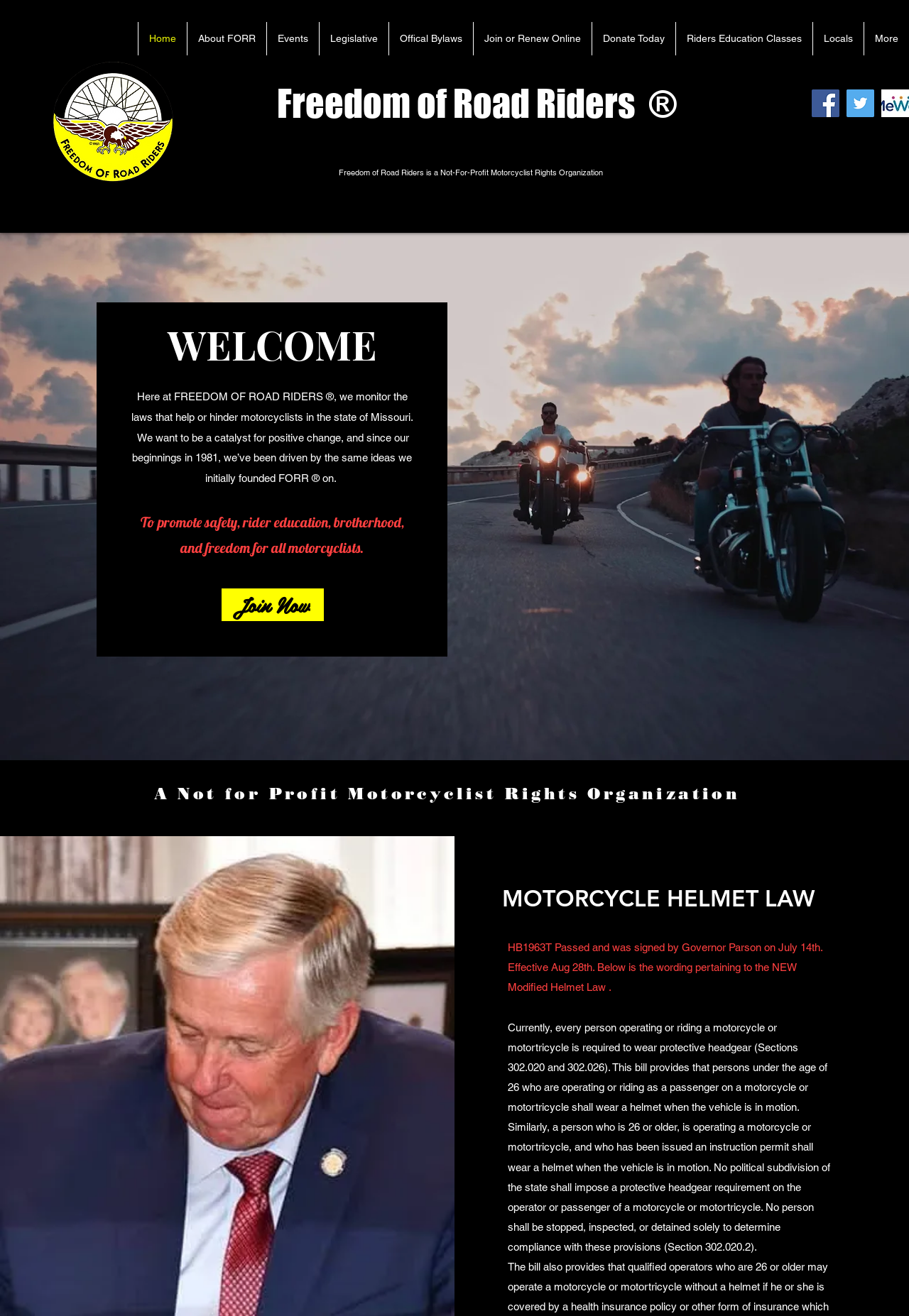Can you specify the bounding box coordinates of the area that needs to be clicked to fulfill the following instruction: "Click on the About FORR link"?

[0.205, 0.017, 0.293, 0.042]